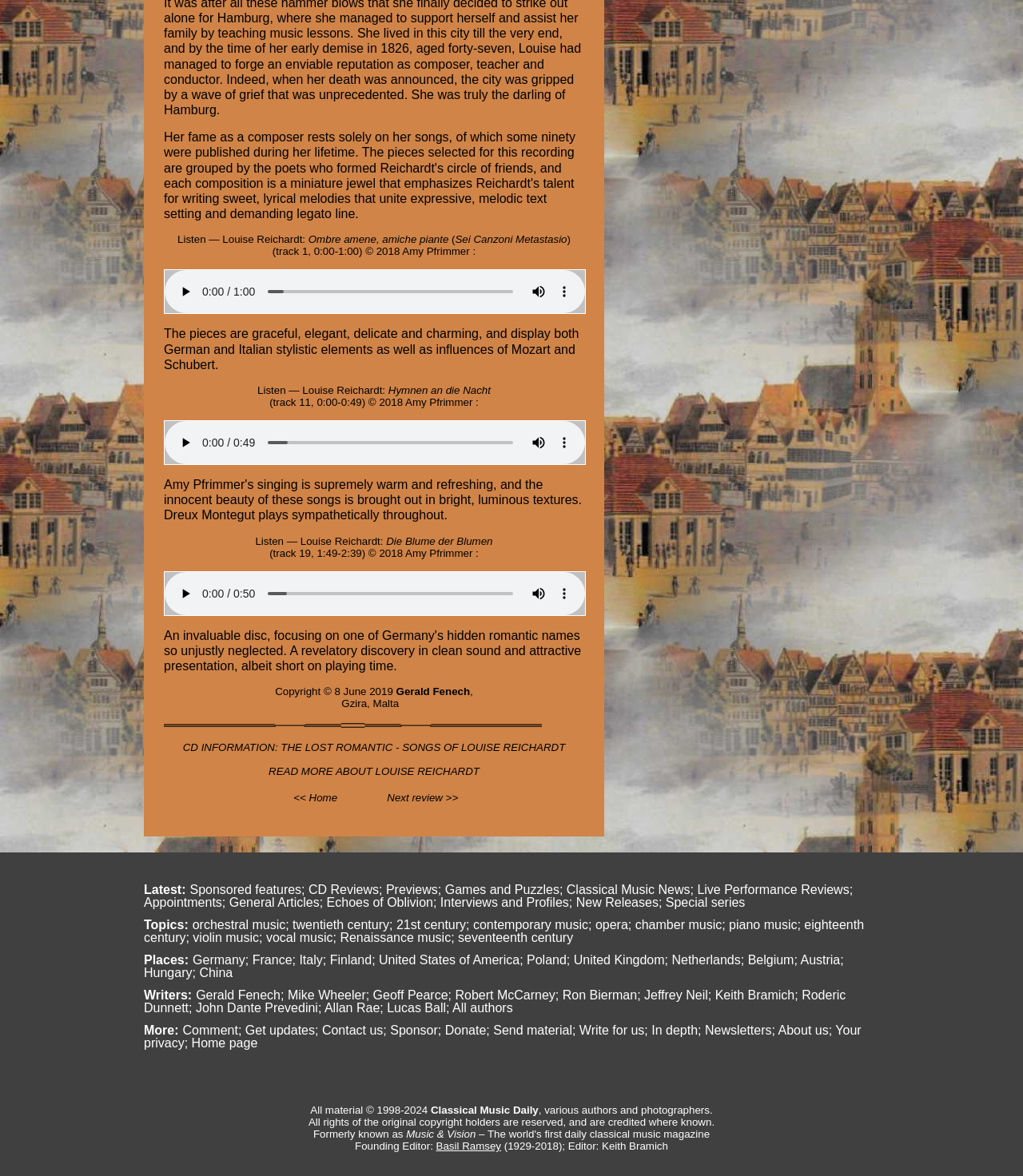Identify the bounding box coordinates necessary to click and complete the given instruction: "go to the next review".

[0.378, 0.673, 0.448, 0.683]